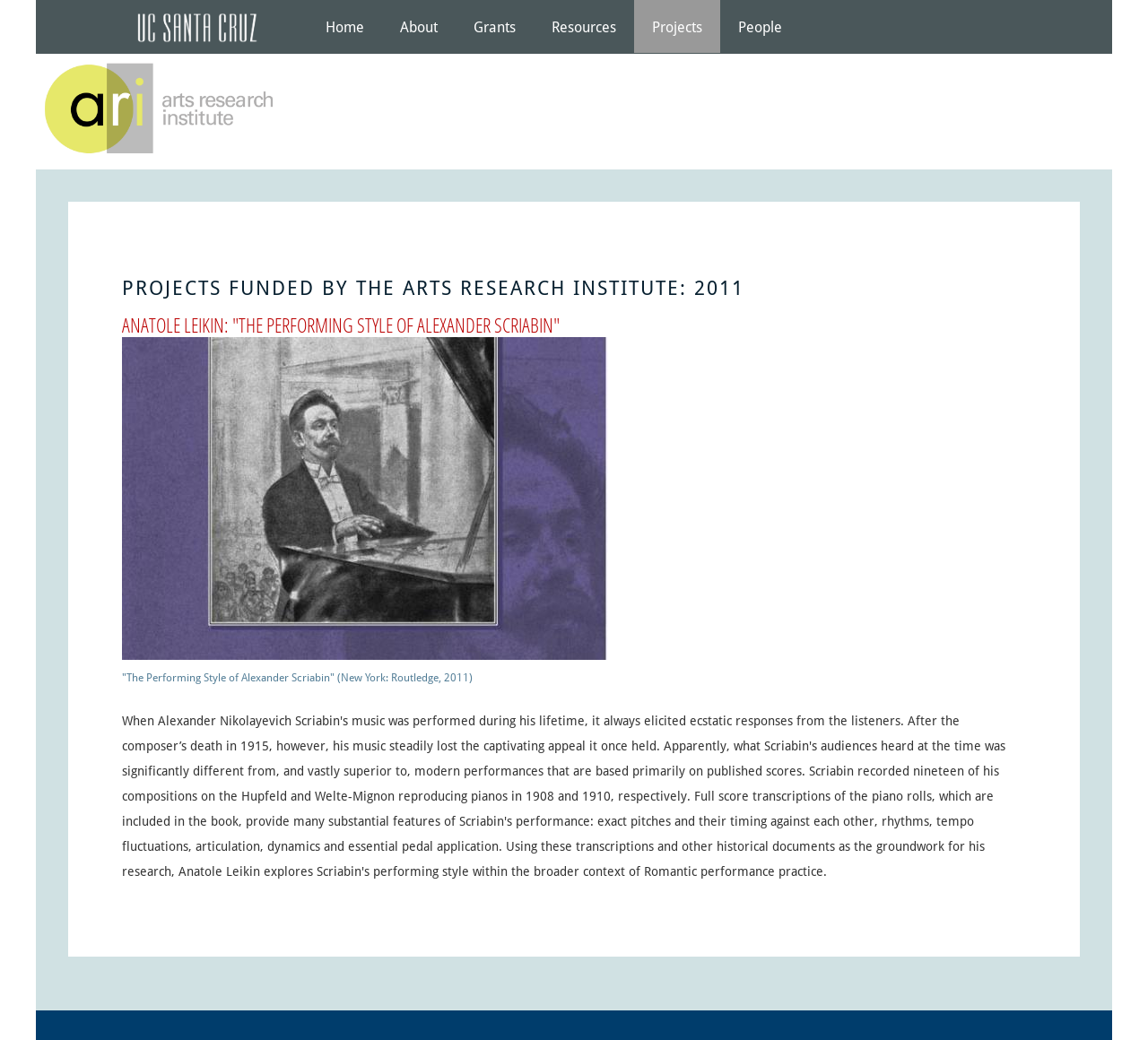Please examine the image and provide a detailed answer to the question: What is the publisher of Anatole Leikin's book?

The webpage mentions that Anatole Leikin's book 'The Performing Style of Alexander Scriabin' was published by Routledge in 2011.